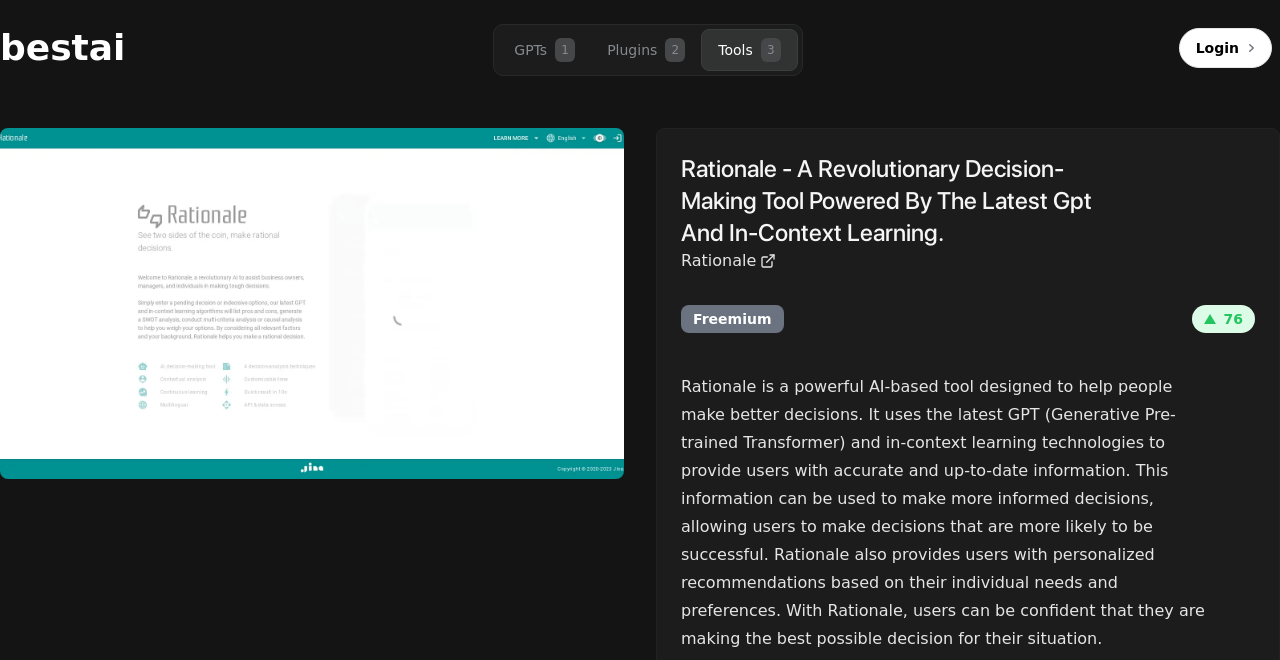What is the name of the AI-based tool?
Provide a comprehensive and detailed answer to the question.

The name of the AI-based tool can be found in the heading element which says 'Rationale - A Revolutionary Decision-Making Tool Powered By The Latest Gpt And In-Context Learning.' and also in the image element with the description 'Rationale'.